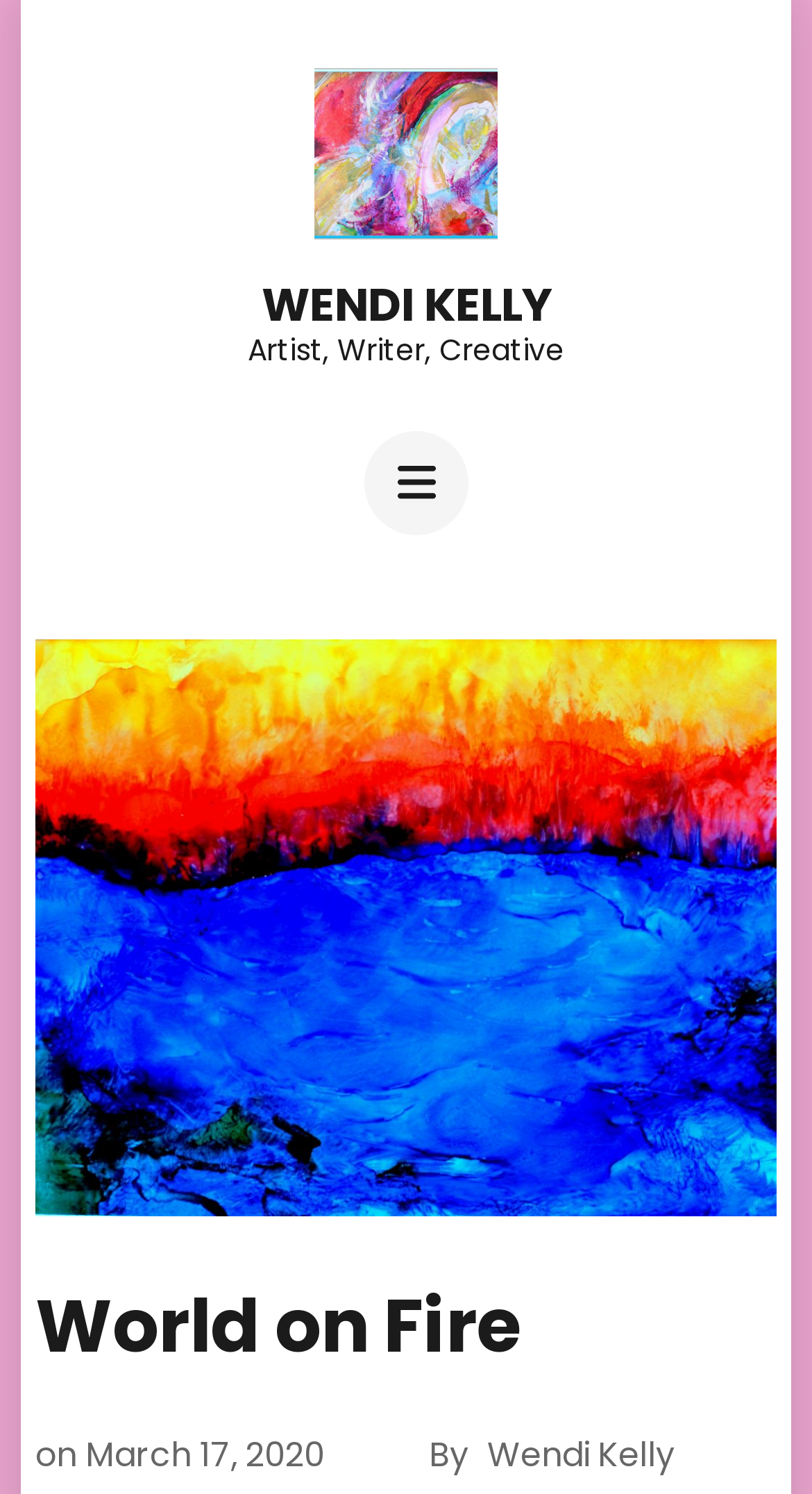Please specify the bounding box coordinates in the format (top-left x, top-left y, bottom-right x, bottom-right y), with values ranging from 0 to 1. Identify the bounding box for the UI component described as follows: Wendi Kelly

[0.322, 0.183, 0.678, 0.226]